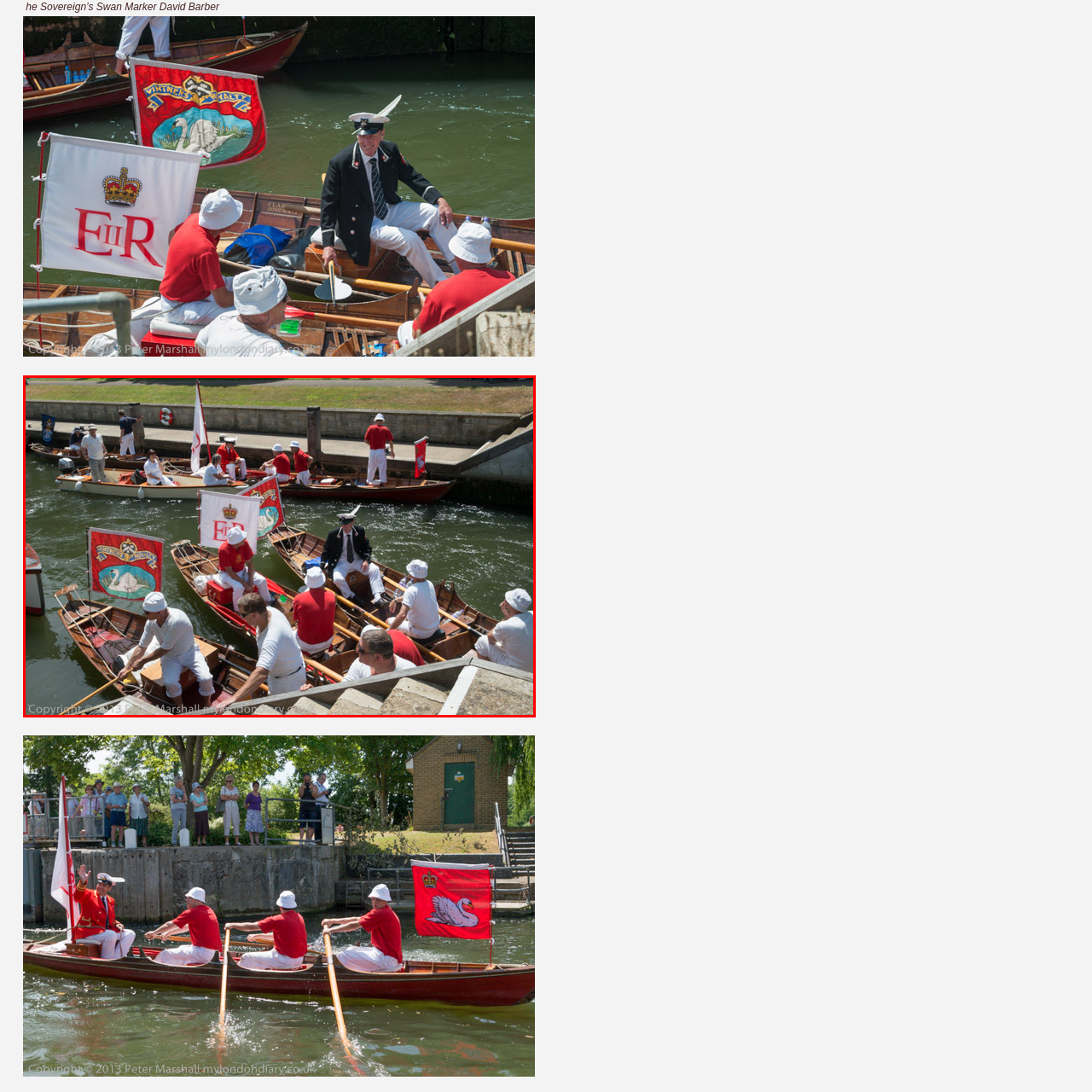Direct your attention to the area enclosed by the green rectangle and deliver a comprehensive answer to the subsequent question, using the image as your reference: 
What is written on the banner in the foreground?

The caption specifically describes the banner in the foreground, stating that it reads 'The Sovereign's Swan Marker' and is adorned with regal imagery of a swan, indicative of its historical significance.